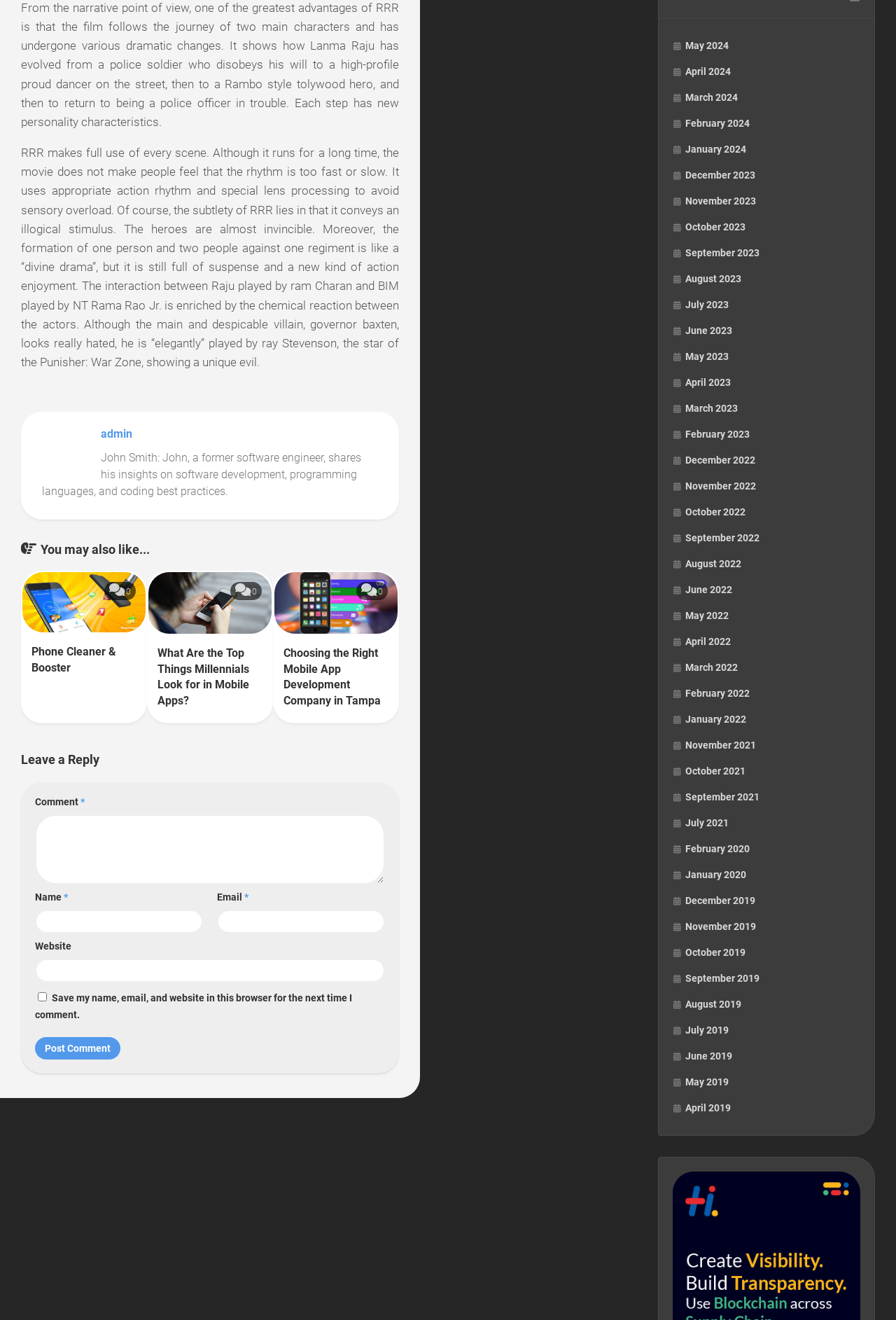Refer to the image and provide a thorough answer to this question:
How many links are there in the 'You may also like...' section?

I counted the number of links in the 'You may also like...' section, which are 3 article links and 3 '...' links. There are 6 links in total.